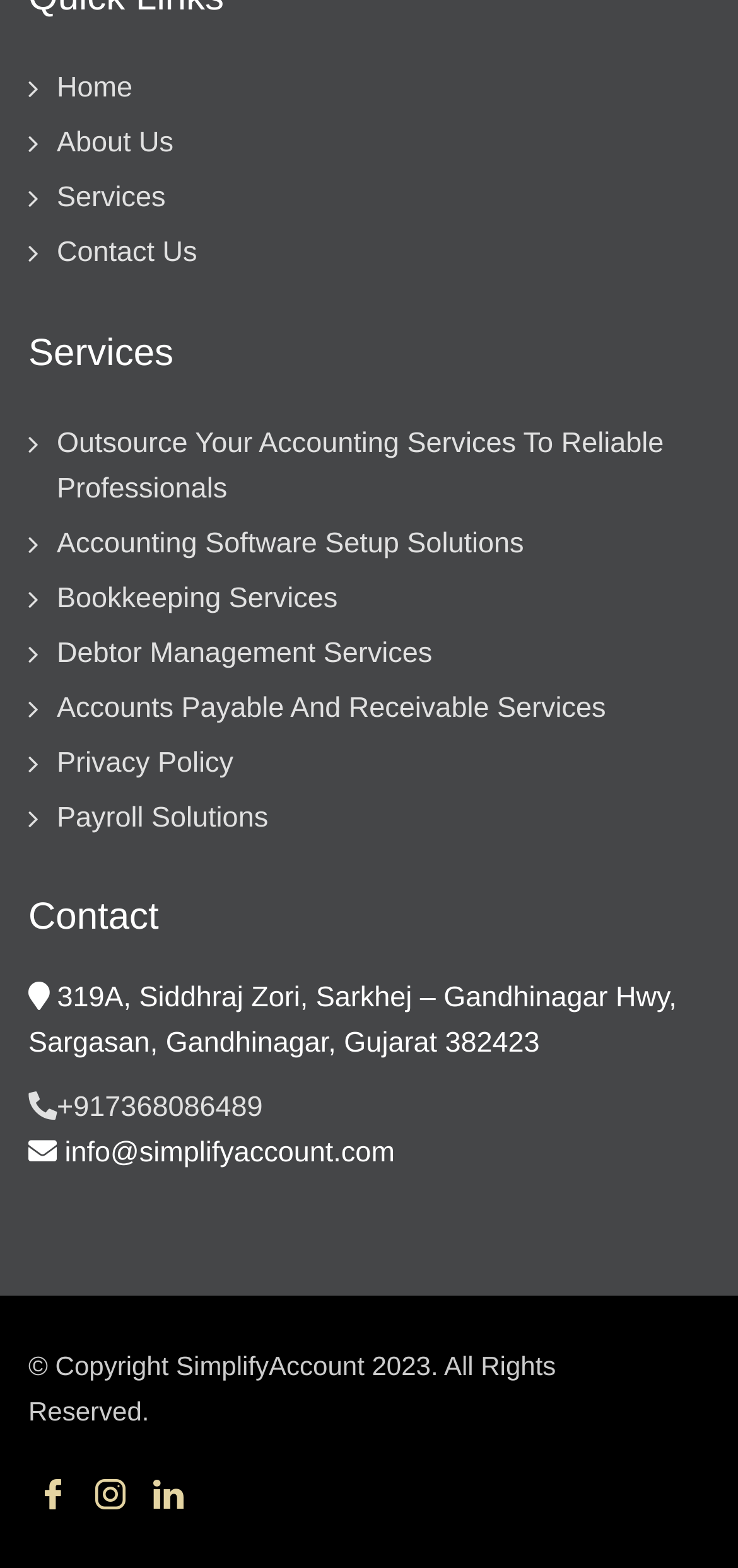Find and specify the bounding box coordinates that correspond to the clickable region for the instruction: "Check business hours".

None